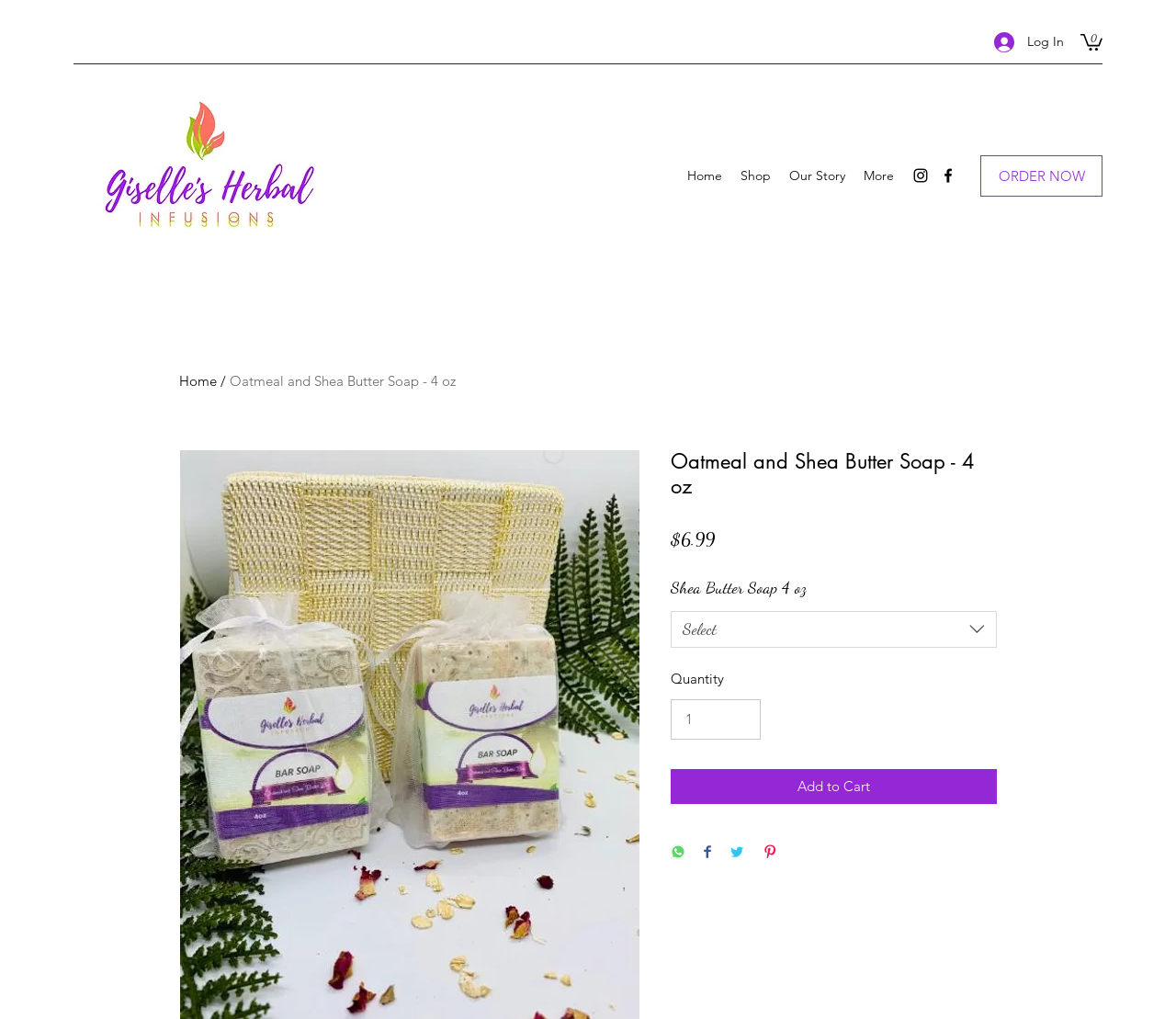What is the minimum quantity you can add to the cart?
Please describe in detail the information shown in the image to answer the question.

I looked at the 'Quantity' section, where it has a spin button with a minimum value of 1, indicating that you can add at least 1 item to the cart.